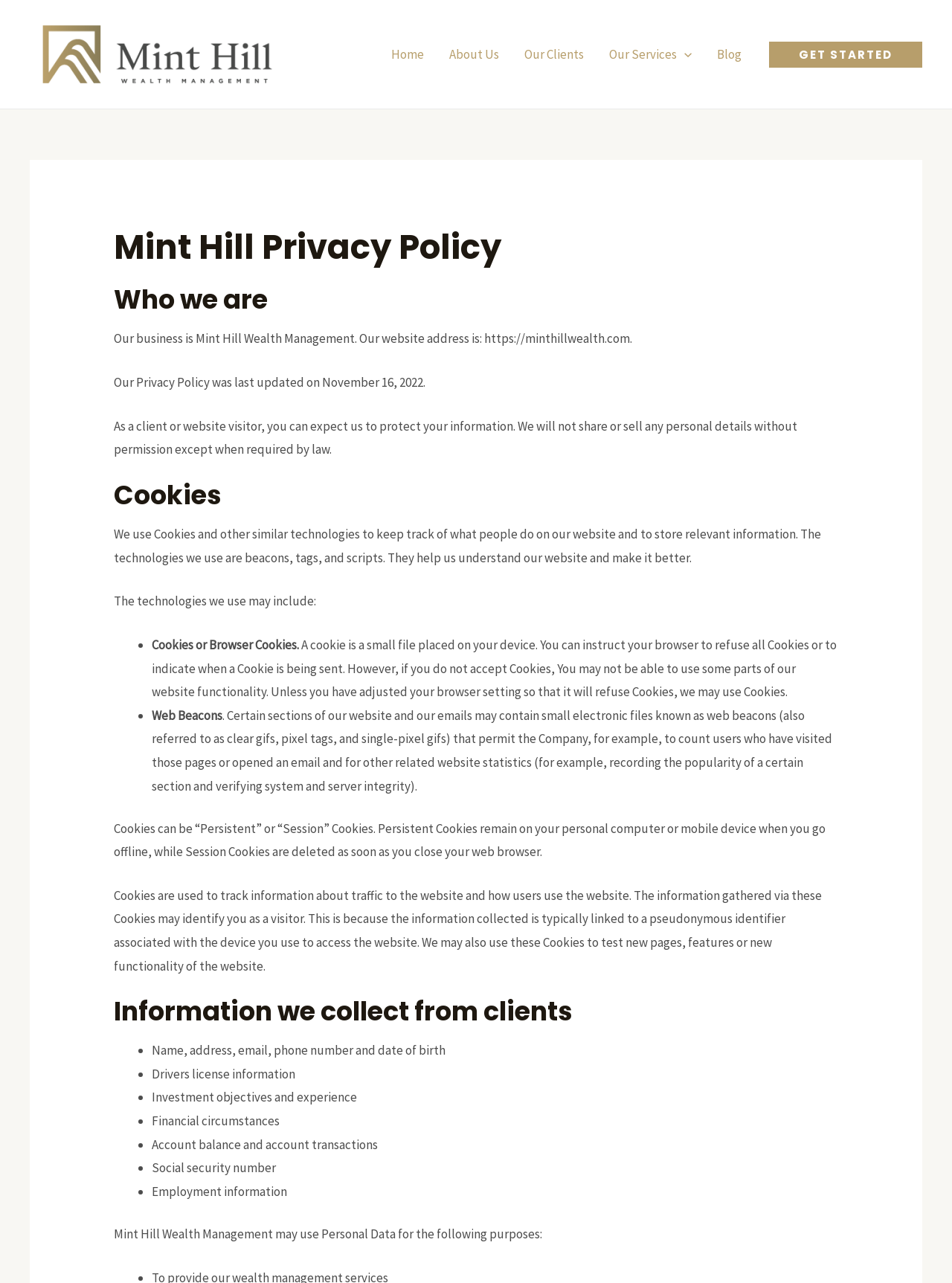Create an elaborate caption for the webpage.

This webpage is about Mint Hill Wealth Management's privacy policy. At the top, there is a navigation bar with links to different sections of the website, including "Home", "About Us", "Our Clients", "Our Services", and "Blog". Below the navigation bar, there is a prominent call-to-action button "GET STARTED".

The main content of the webpage is divided into several sections. The first section is an introduction to Mint Hill Wealth Management, stating that the company will protect clients' information and not share or sell it without permission. 

The next section is about cookies, explaining that the website uses cookies and other technologies to track user behavior and improve the website. This section lists the types of technologies used, including cookies, web beacons, and scripts.

Following this, there is a section about the information collected from clients, which includes personal data such as name, address, email, phone number, date of birth, and other financial information.

Throughout the webpage, there are several headings and subheadings that organize the content and make it easier to read. There are also some images, including a logo and an icon next to the "Our Services" link in the navigation bar. Overall, the webpage is focused on providing information about Mint Hill Wealth Management's privacy policy and how it handles client data.